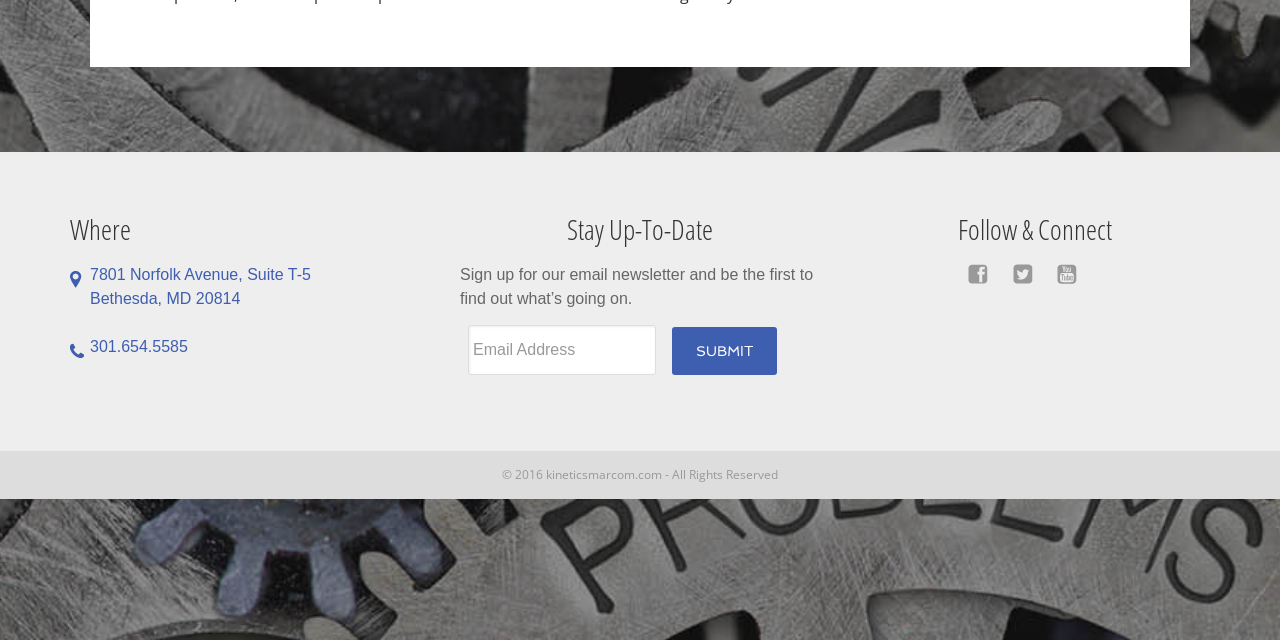Please find the bounding box for the following UI element description. Provide the coordinates in (top-left x, top-left y, bottom-right x, bottom-right y) format, with values between 0 and 1: value="Submit"

[0.525, 0.511, 0.607, 0.586]